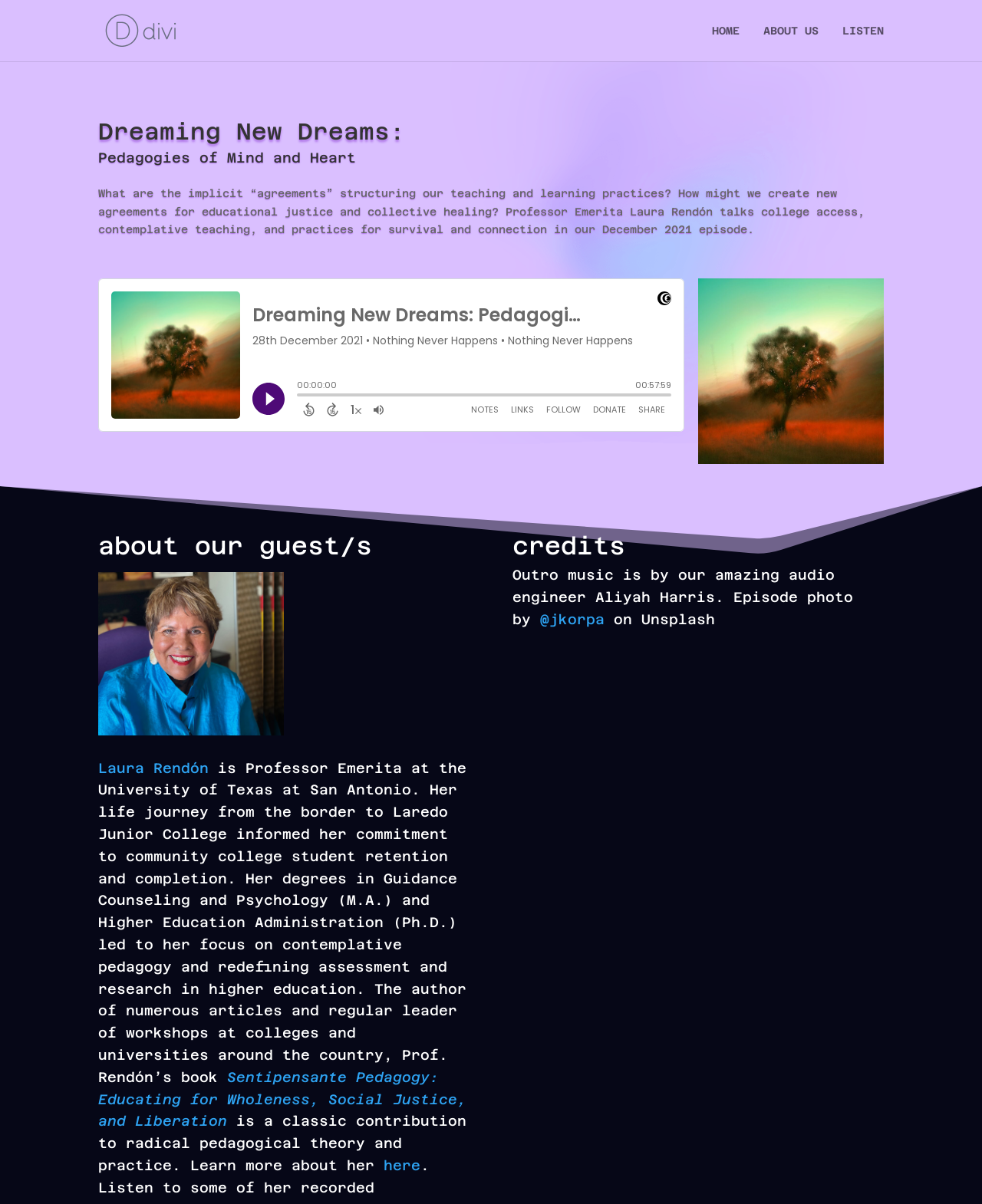Provide a comprehensive caption for the webpage.

The webpage is about an episode of a podcast or educational series titled "Dreaming New Dreams: Pedagogies of Mind and Heart – Nothing Never Happens". At the top left, there is a link to "Nothing Never Happens" accompanied by a small image. 

On the top right, there are three links: "HOME", "ABOUT US", and "LISTEN", which are likely navigation links to other parts of the website.

Below the top navigation links, there are two headings: "Dreaming New Dreams:" and "Pedagogies of Mind and Heart", which serve as the title of the episode.

The main content of the webpage is a description of the episode, which discusses the implicit agreements in teaching and learning practices and how to create new agreements for educational justice and collective healing. The description is accompanied by an iframe, likely an audio player, and an image on the right side.

Further down, there is a section titled "about our guest/s" with an image and a description of the guest, Laura Rendón, including her background, expertise, and book title. There are also links to her name and book title.

At the bottom of the page, there is a section titled "credits" with information about the outro music and episode photo, including a link to the audio engineer's name and the photographer's username on Unsplash.